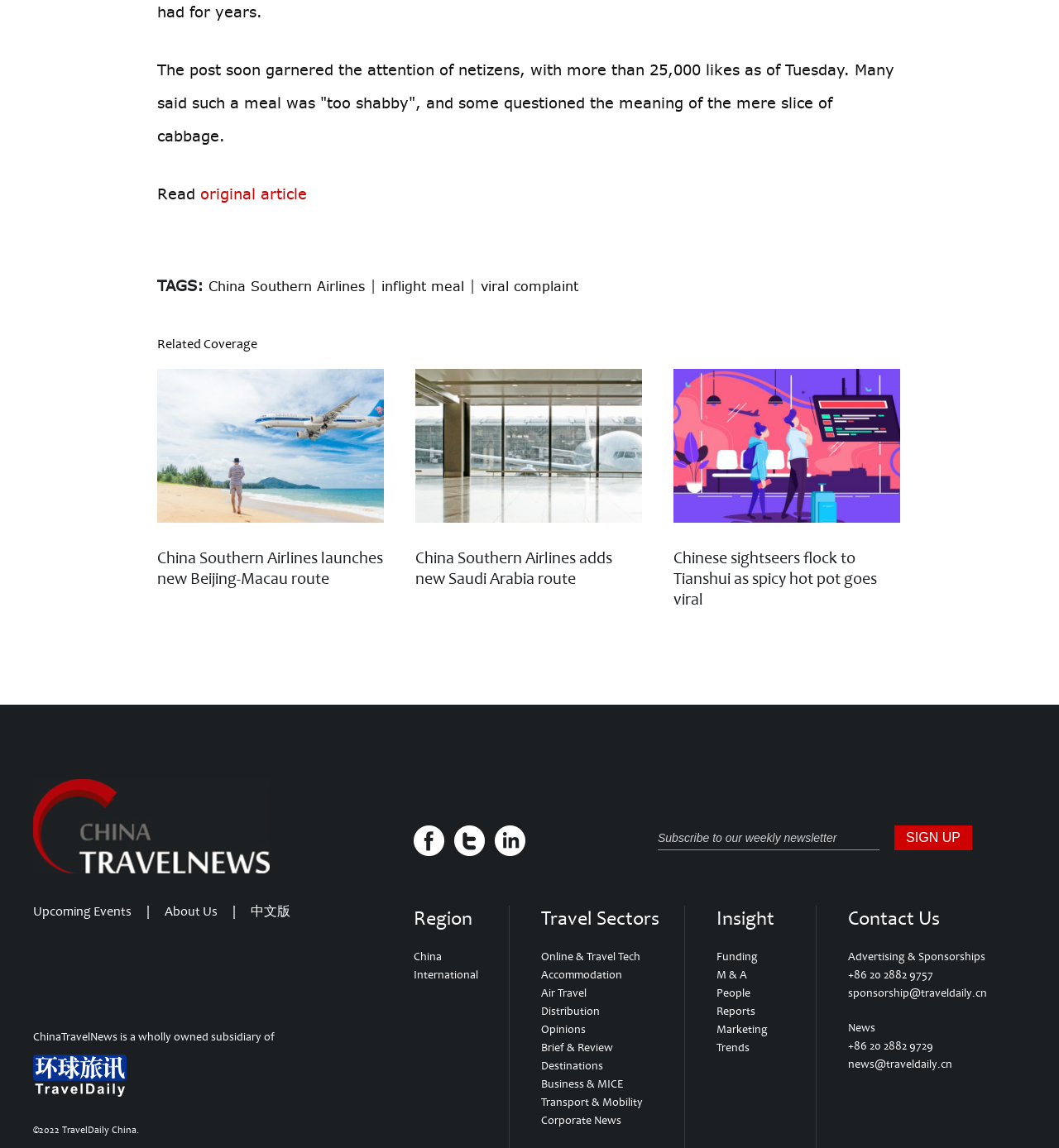Determine the bounding box coordinates of the region that needs to be clicked to achieve the task: "Visit the China Southern Airlines page".

[0.197, 0.242, 0.345, 0.256]